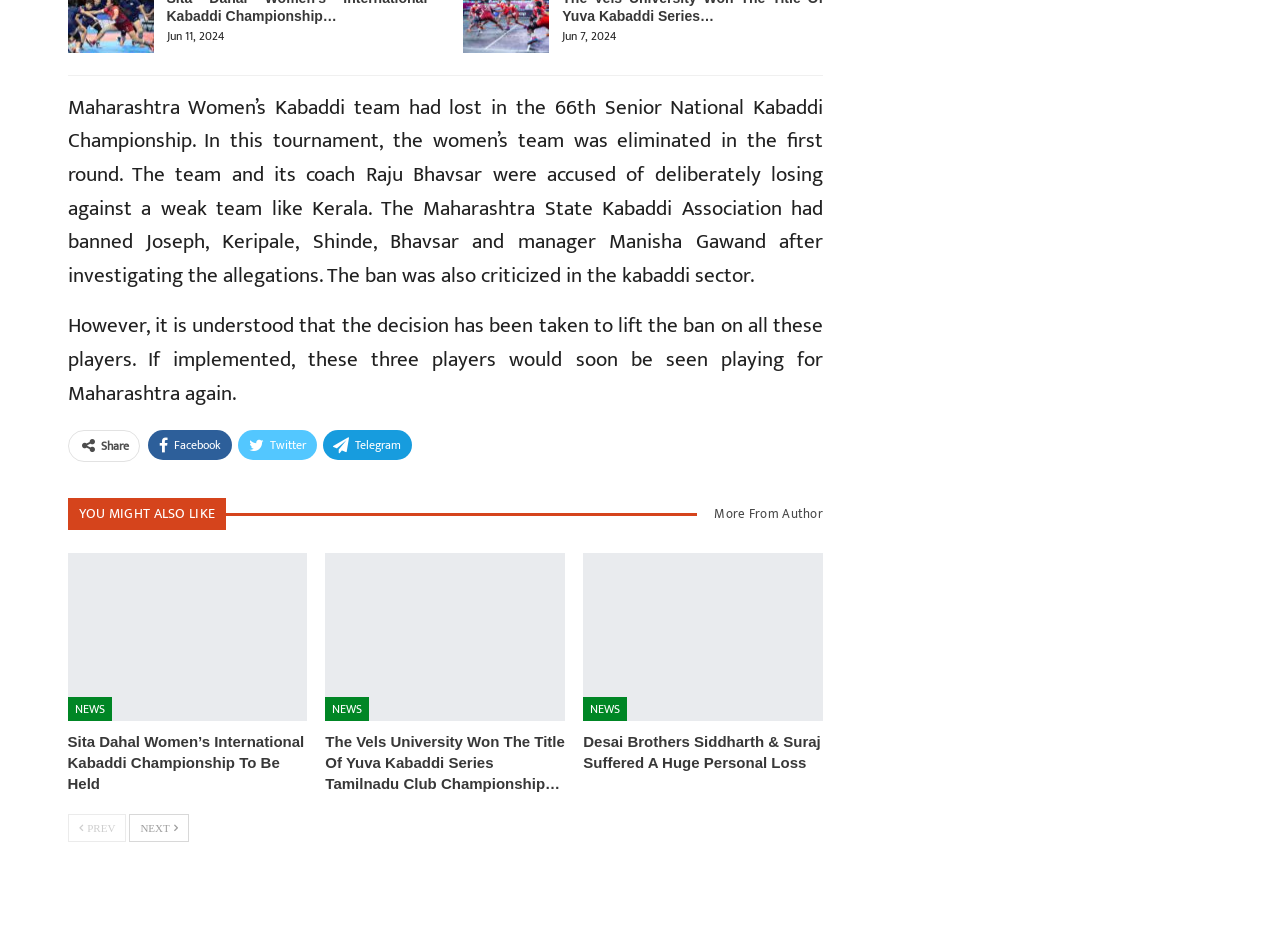Locate the bounding box coordinates of the clickable area needed to fulfill the instruction: "Go to the 'VIDEO' section".

None